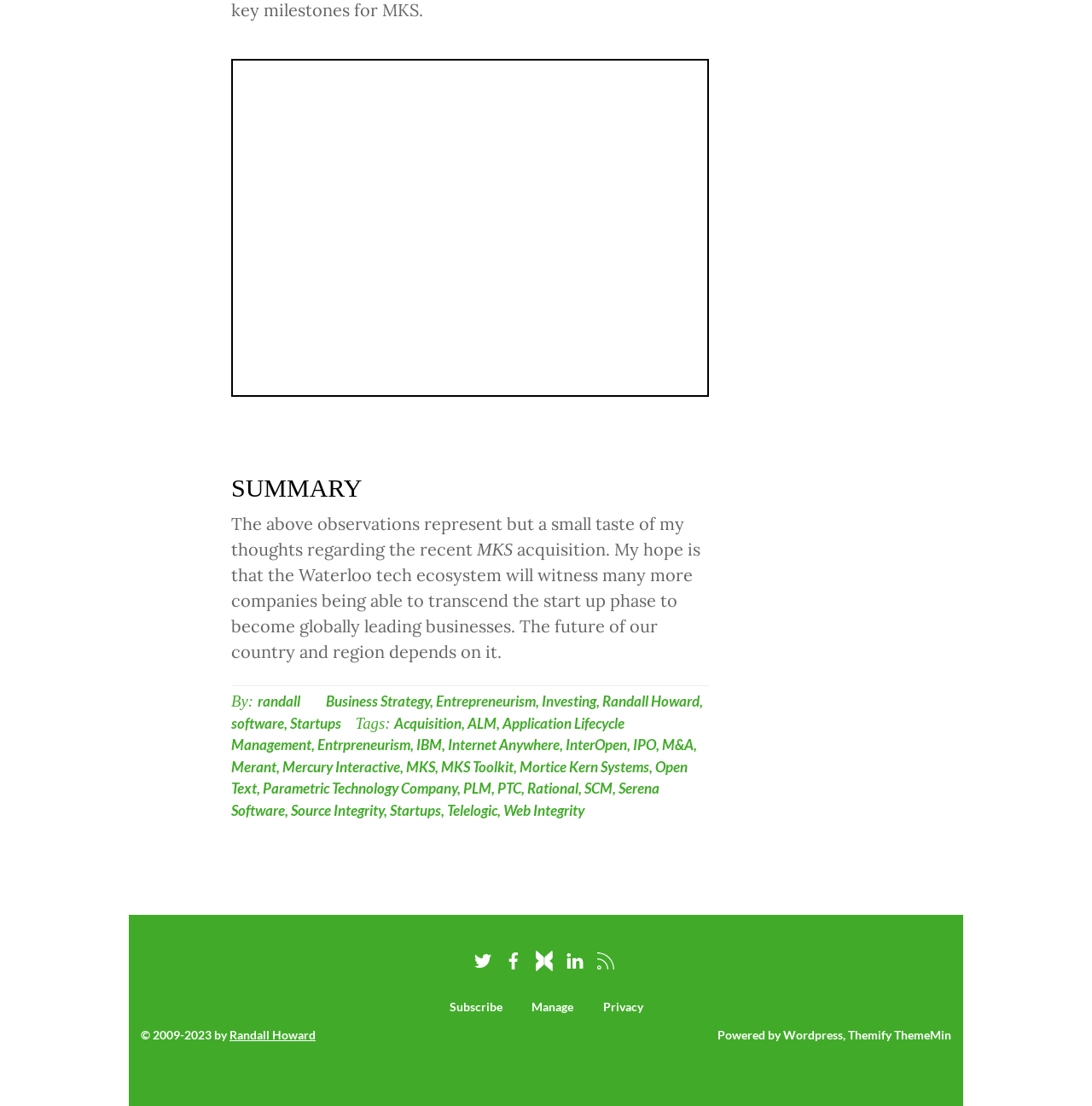What social media platforms are linked on this website?
Using the image as a reference, answer the question in detail.

The website has links to various social media platforms, including Twitter, Facebook, LinkedIn, Expertfile, and RSS, which are located at the bottom of the page.